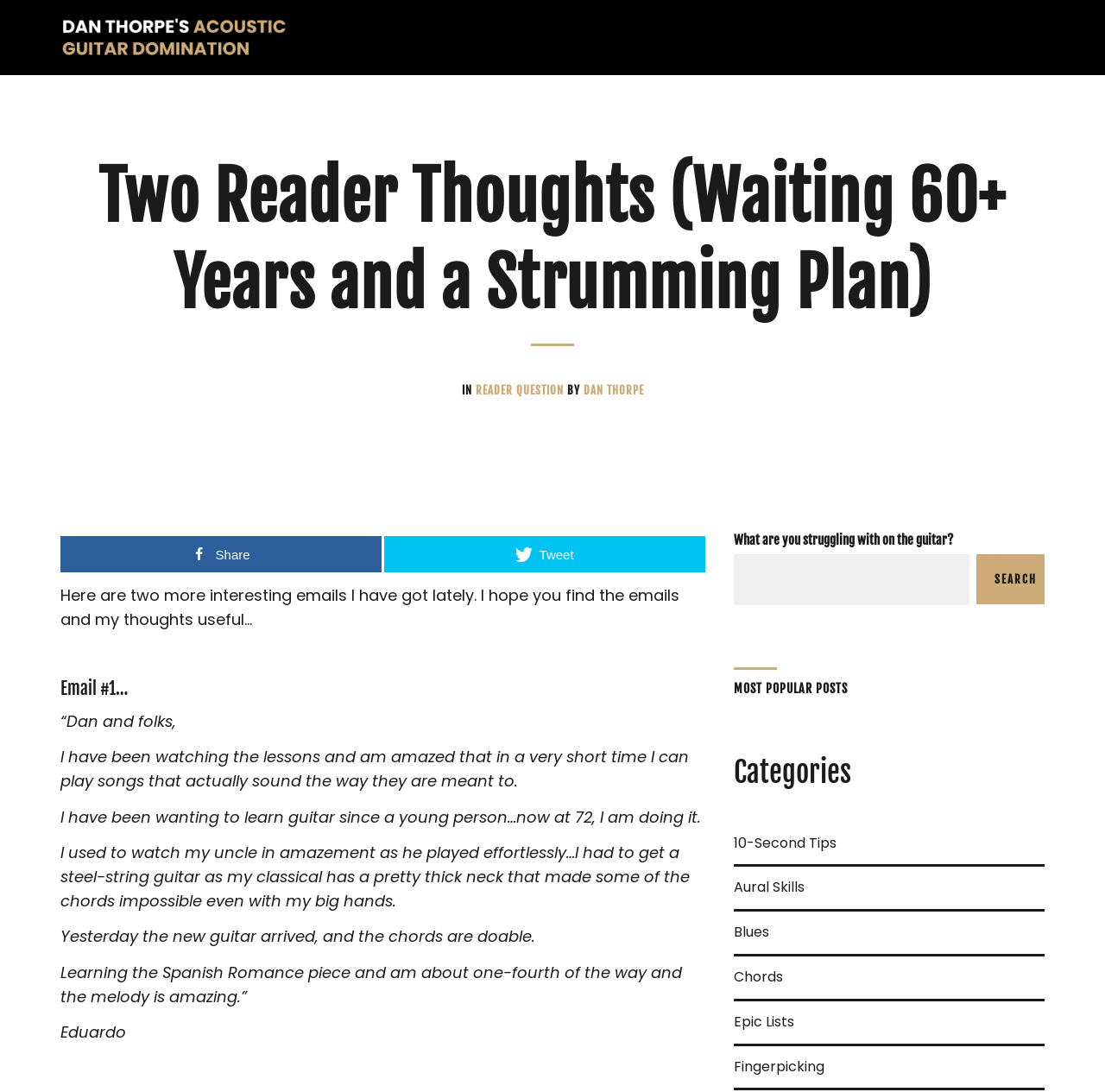Please locate the bounding box coordinates of the region I need to click to follow this instruction: "Click the MusicFlex link".

[0.055, 0.013, 0.262, 0.056]